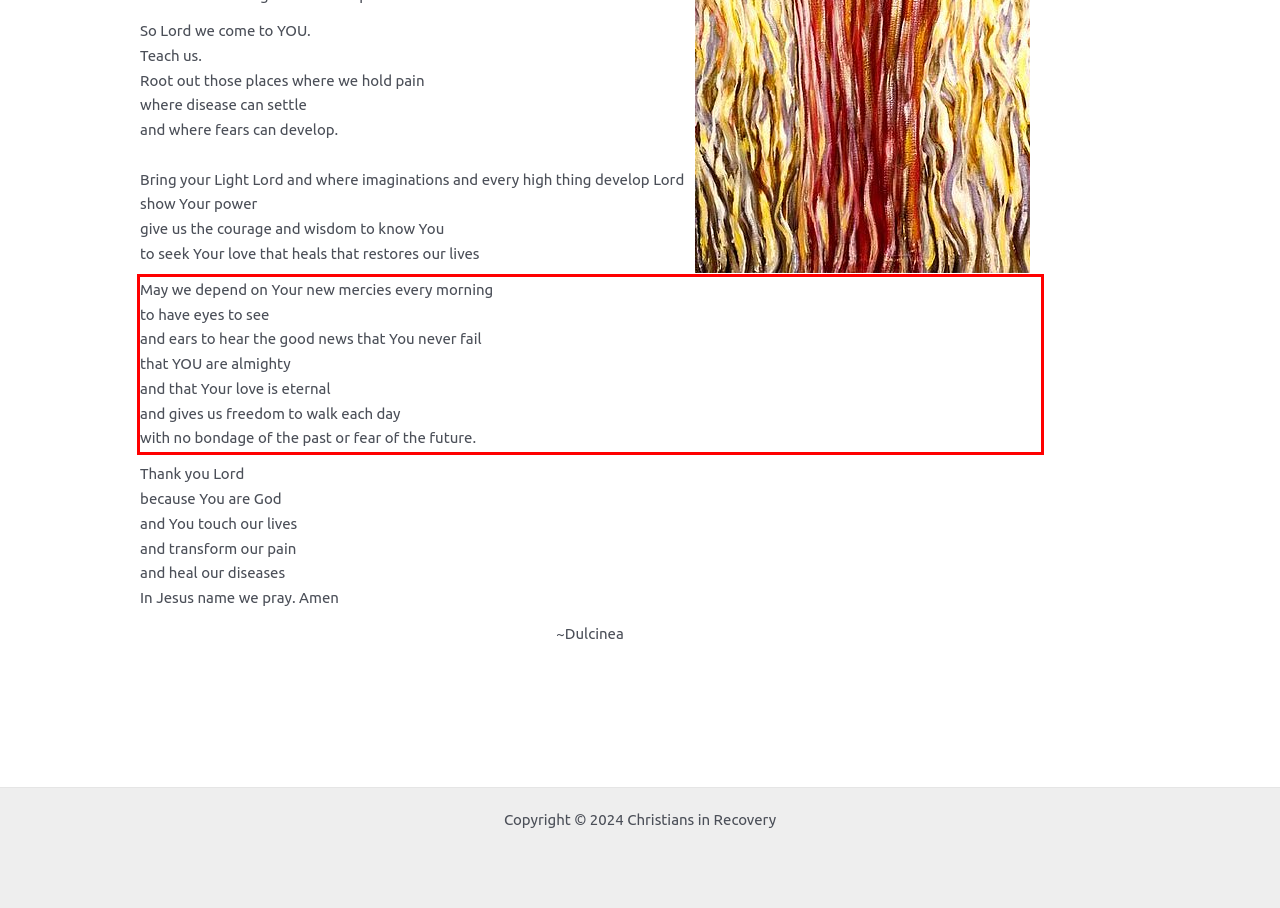View the screenshot of the webpage and identify the UI element surrounded by a red bounding box. Extract the text contained within this red bounding box.

May we depend on Your new mercies every morning to have eyes to see and ears to hear the good news that You never fail that YOU are almighty and that Your love is eternal and gives us freedom to walk each day with no bondage of the past or fear of the future.